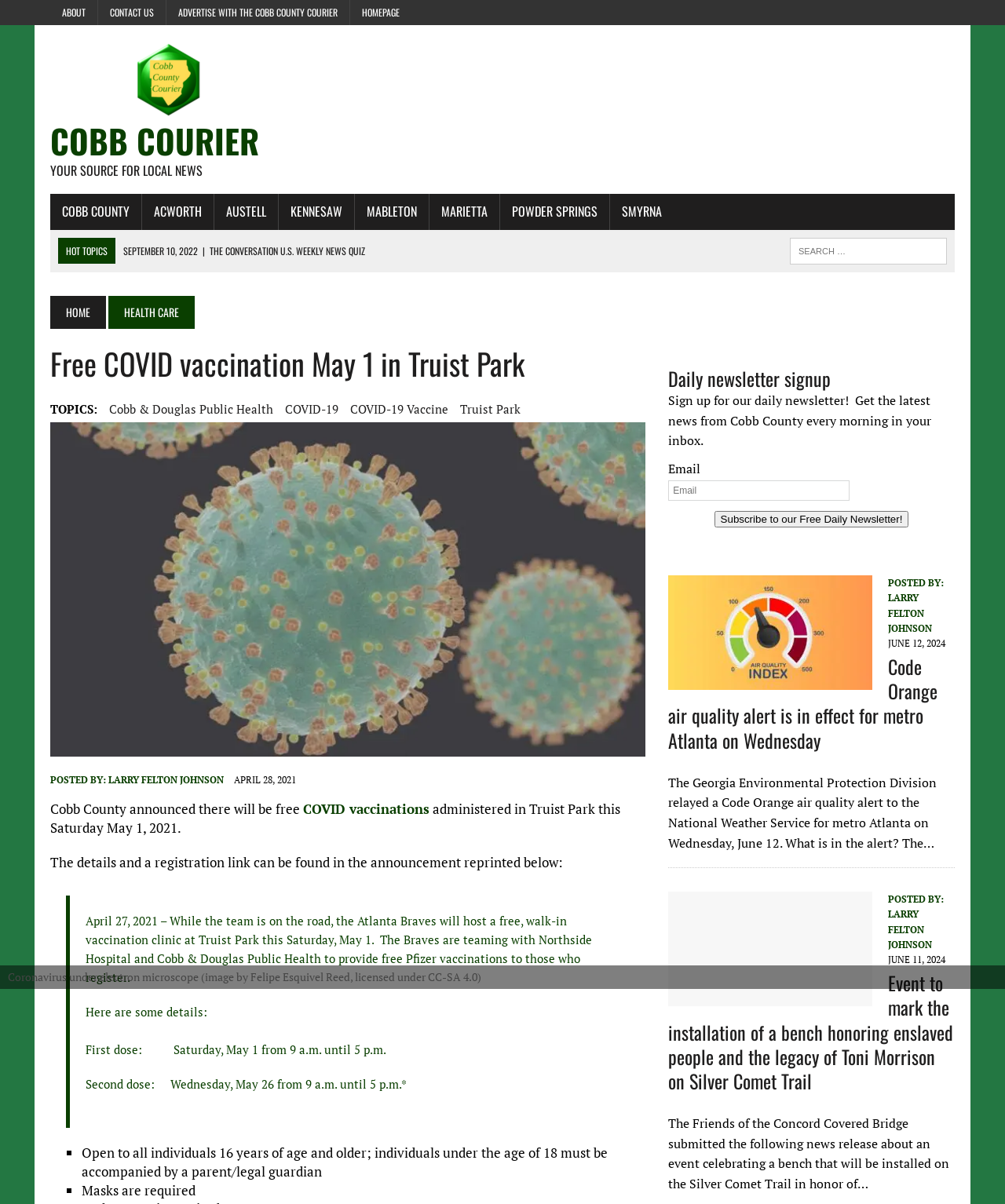Please identify the bounding box coordinates of the element I should click to complete this instruction: 'Click on the 'HEALTH CARE' link'. The coordinates should be given as four float numbers between 0 and 1, like this: [left, top, right, bottom].

[0.108, 0.246, 0.194, 0.273]